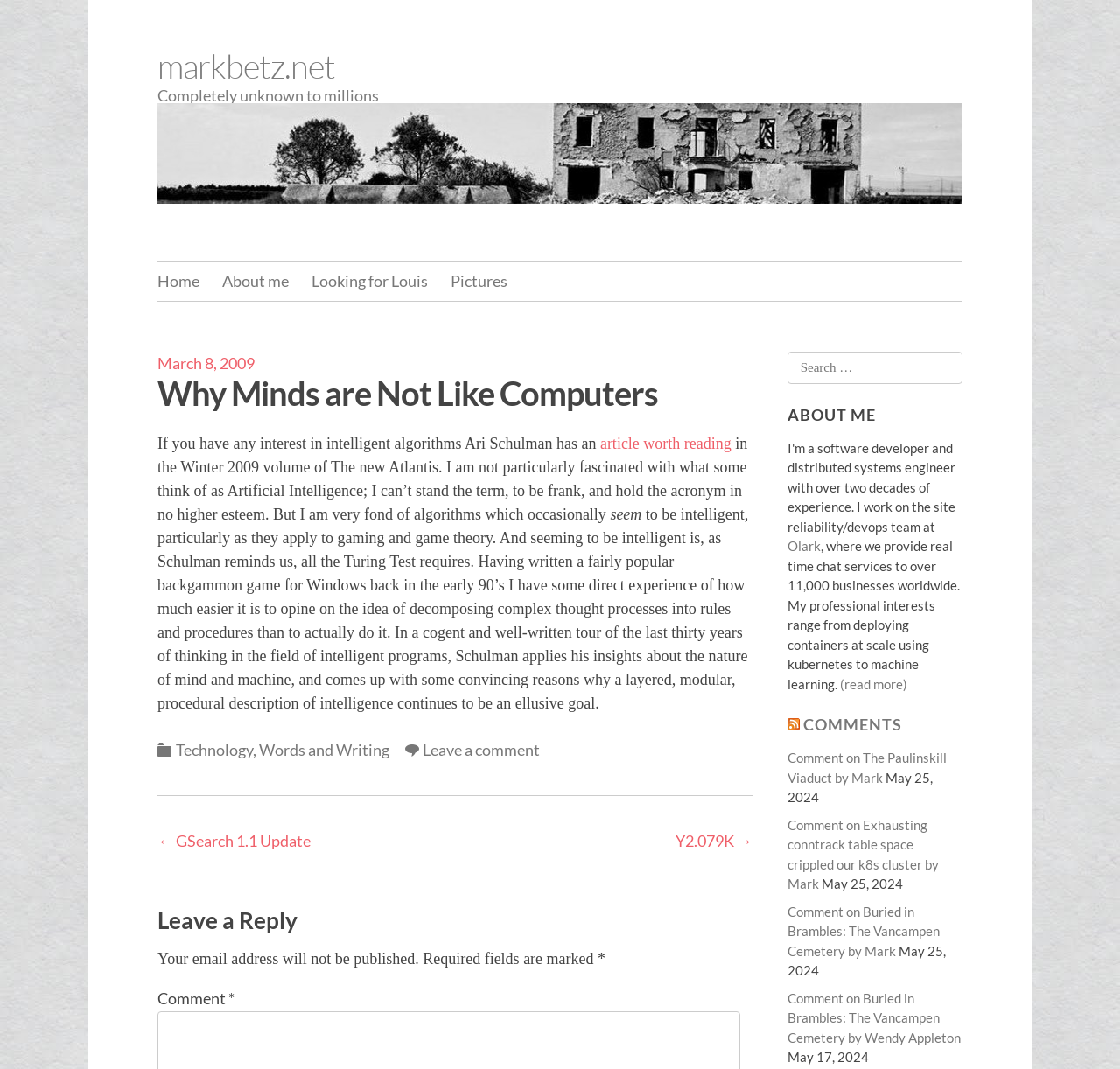What is the purpose of the search box?
Please provide a detailed and thorough answer to the question.

The search box is located in the top-right corner of the webpage, and its purpose is to allow users to search for specific content within the website.